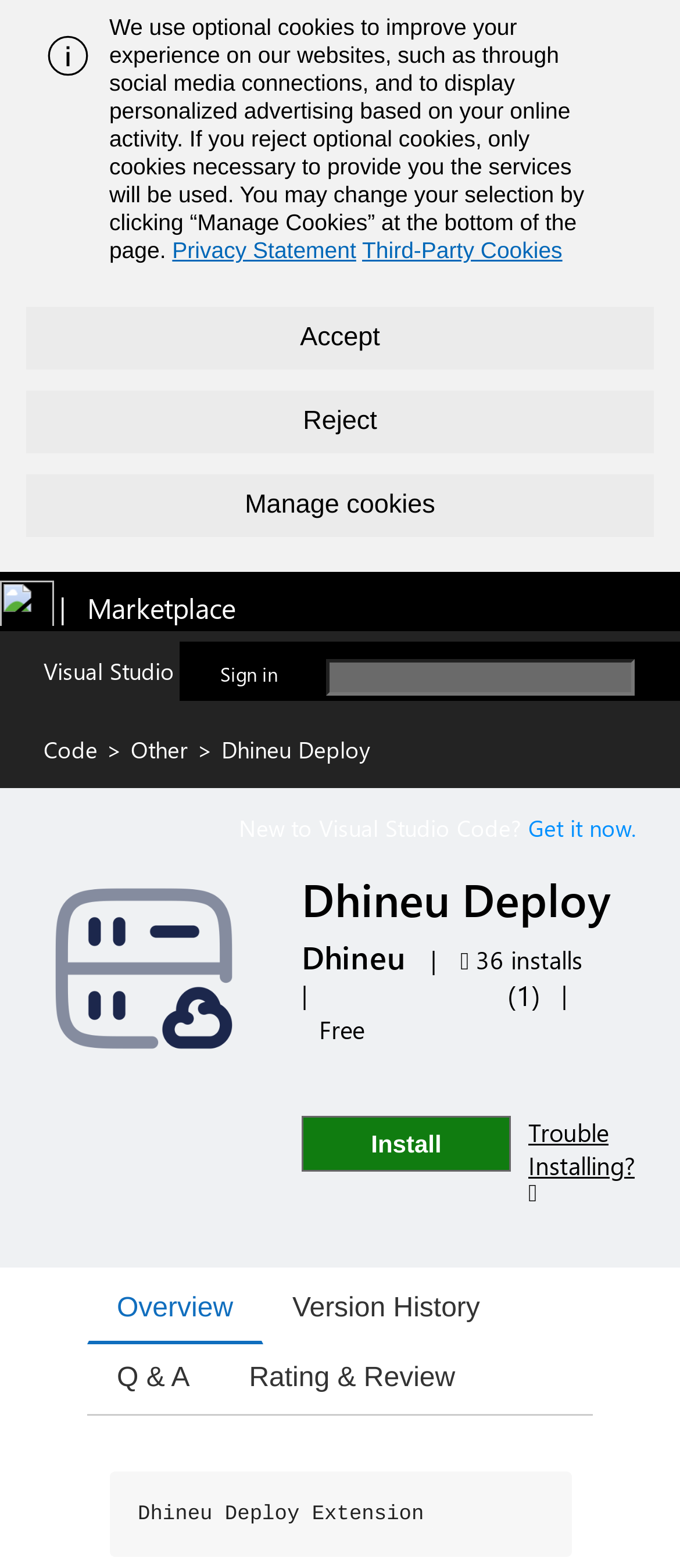What is the name of the extension?
Carefully analyze the image and provide a thorough answer to the question.

The name of the extension can be found in the heading element on the webpage, which is 'Dhineu Deploy'. This is also confirmed by the image element with the same name.